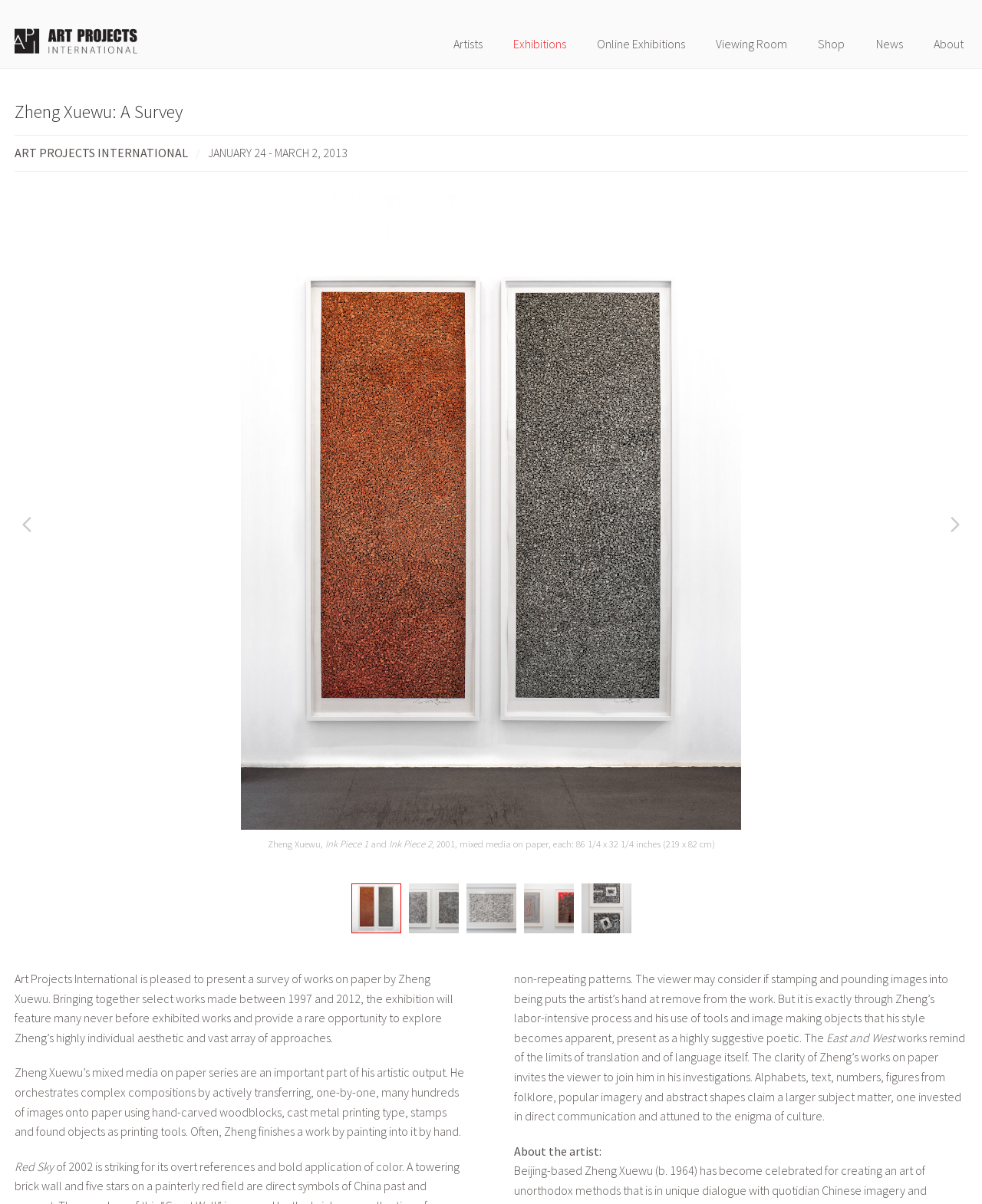Please determine the bounding box coordinates of the element to click on in order to accomplish the following task: "View the 'Exhibitions' page". Ensure the coordinates are four float numbers ranging from 0 to 1, i.e., [left, top, right, bottom].

[0.508, 0.016, 0.591, 0.043]